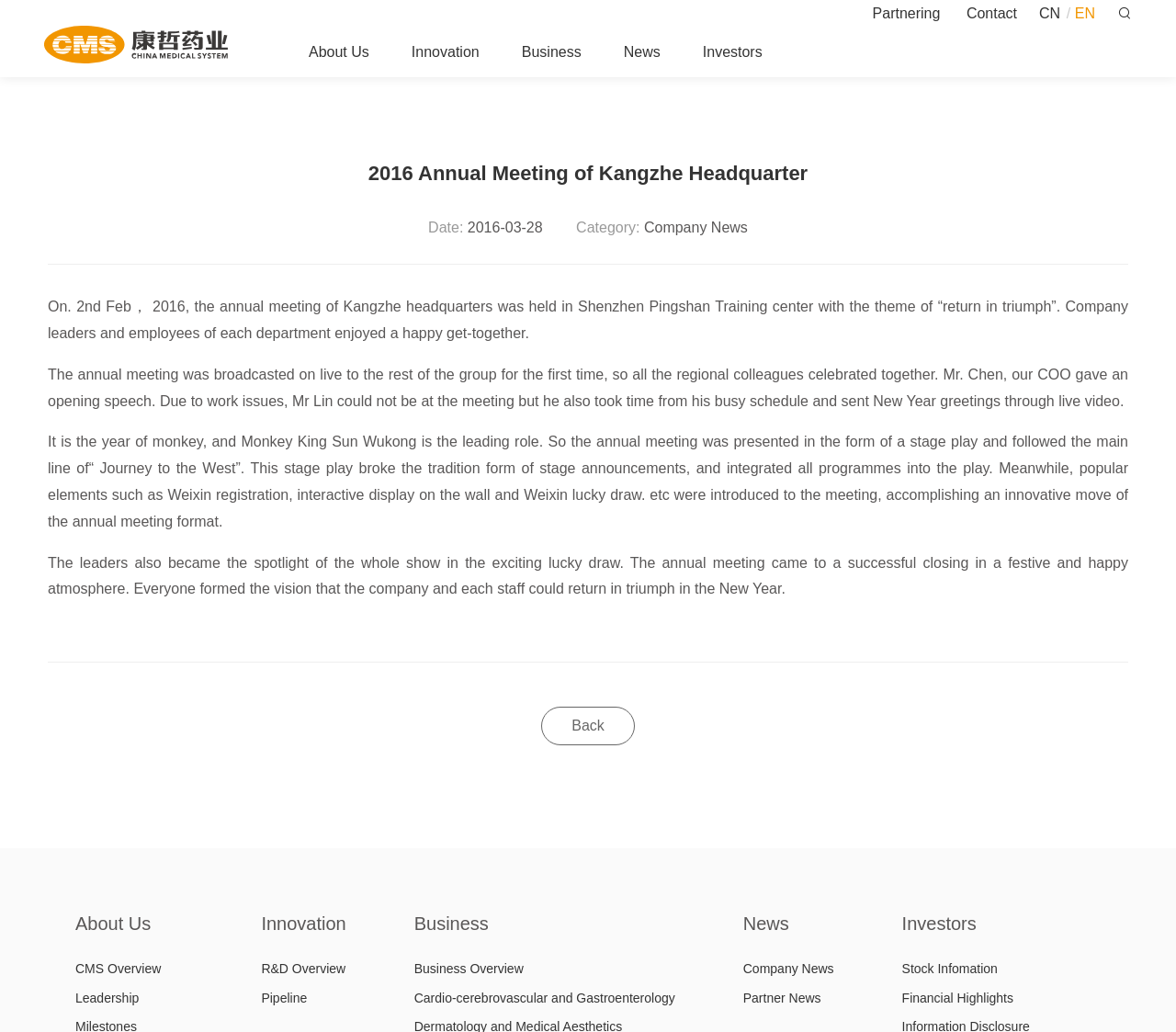Determine the bounding box coordinates for the clickable element required to fulfill the instruction: "Click on the 'Back' button". Provide the coordinates as four float numbers between 0 and 1, i.e., [left, top, right, bottom].

[0.46, 0.685, 0.54, 0.722]